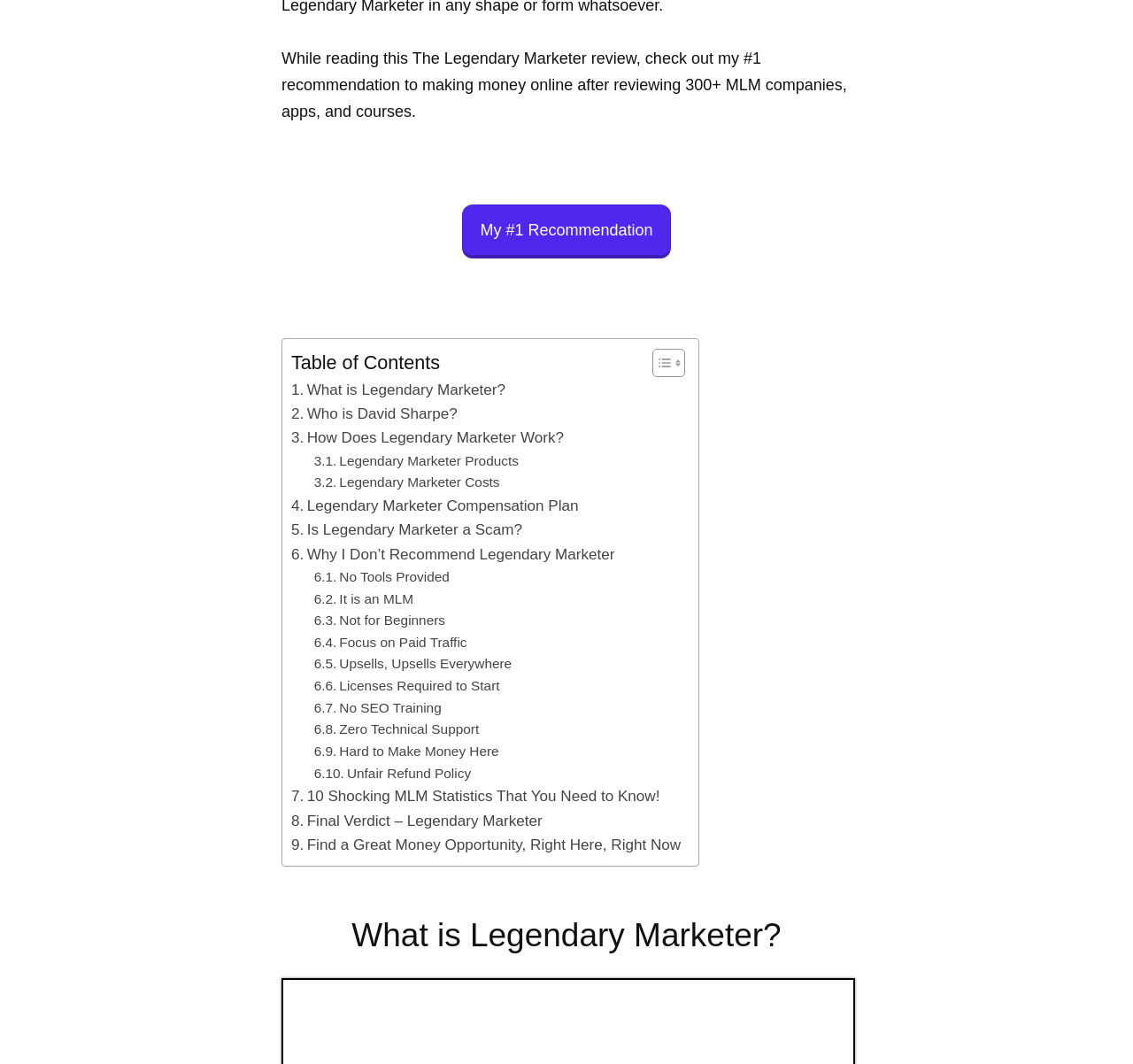What is the last section in the table of contents about?
Based on the image, answer the question with a single word or brief phrase.

Final Verdict